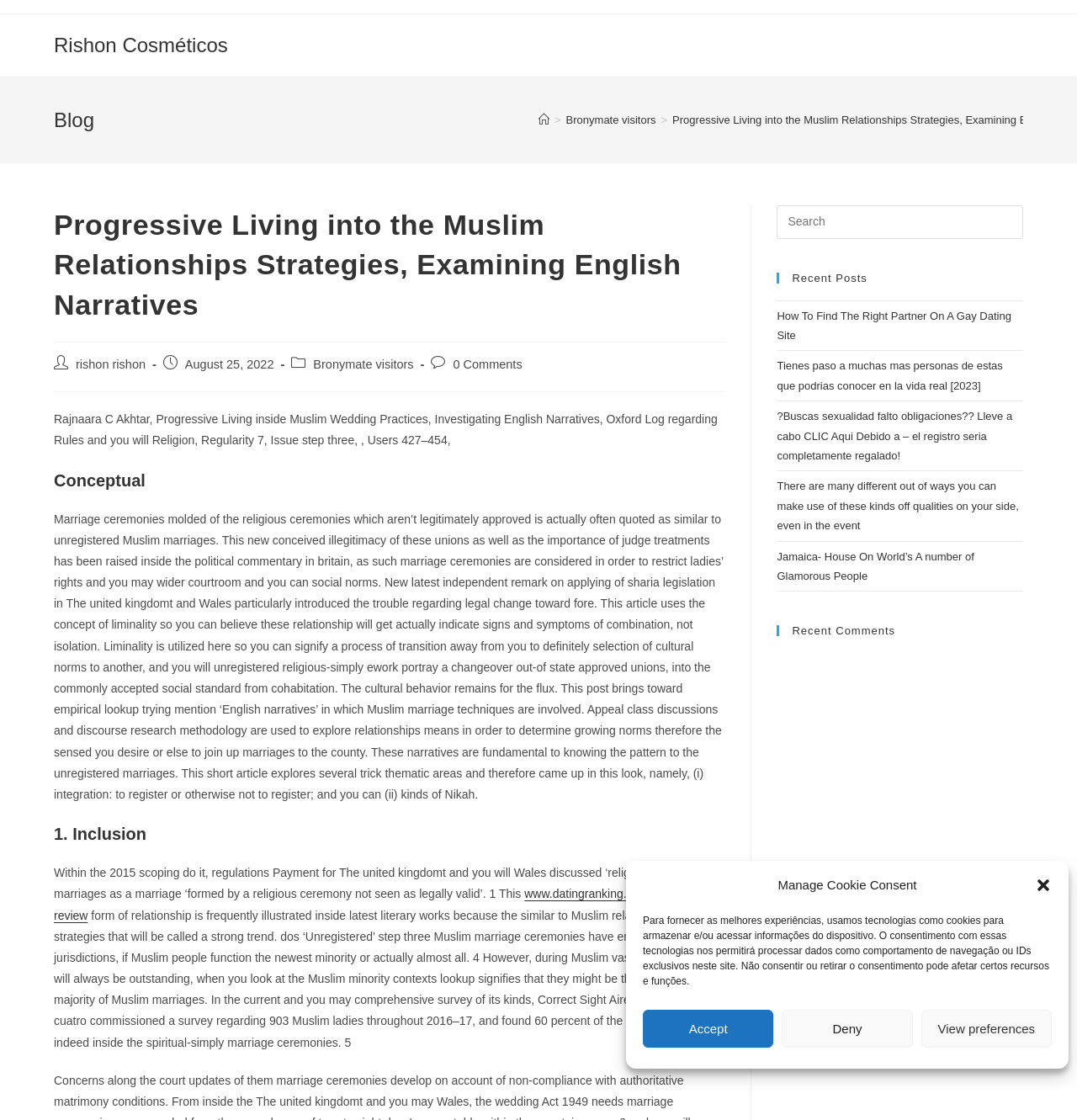Determine the bounding box coordinates of the clickable element to achieve the following action: 'Click the 'Jamaica- House On World’s A number of Glamorous People' link'. Provide the coordinates as four float values between 0 and 1, formatted as [left, top, right, bottom].

[0.721, 0.491, 0.905, 0.52]